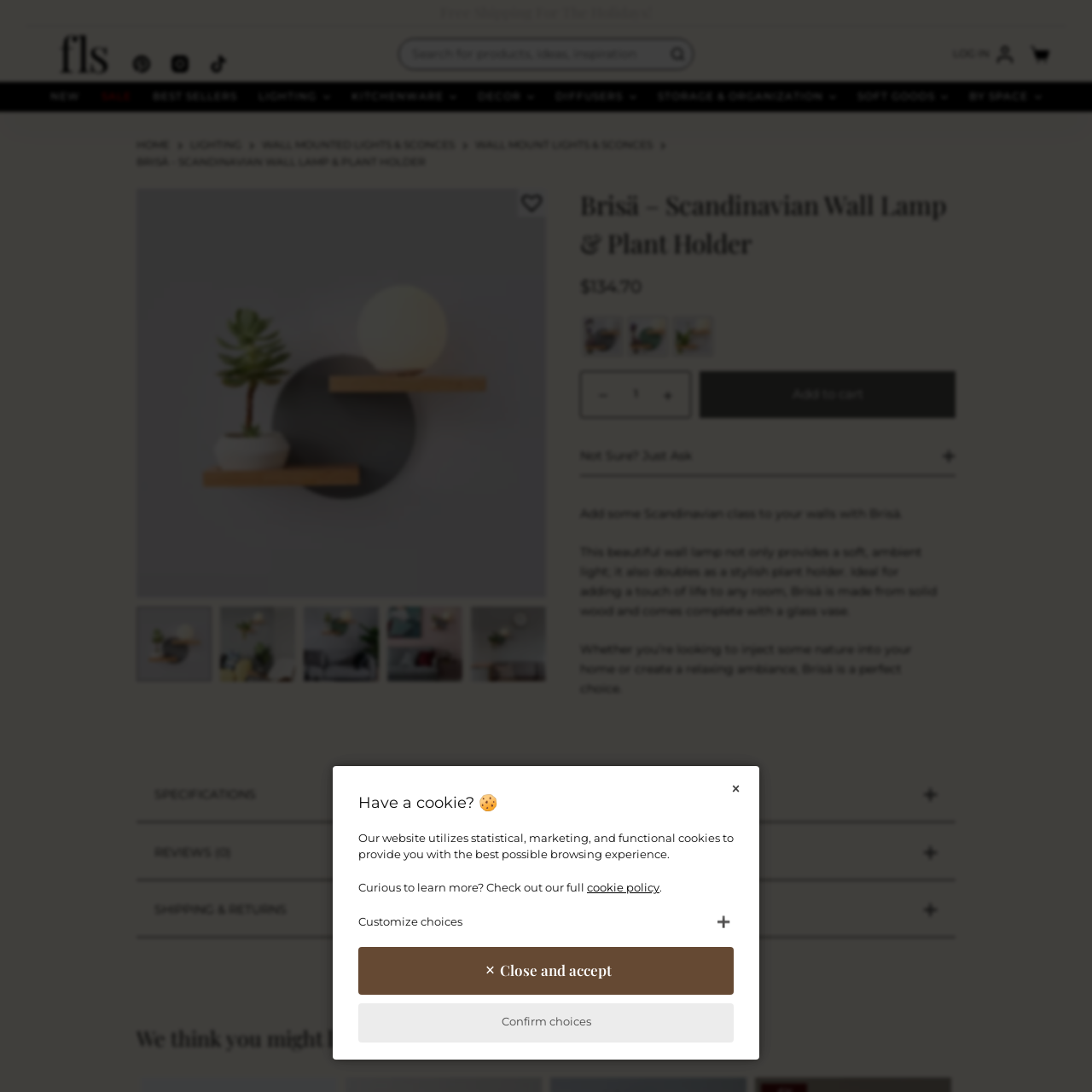Notice the image within the red frame, What is the lamp's functionality beyond lighting?
 Your response should be a single word or phrase.

Plant holder